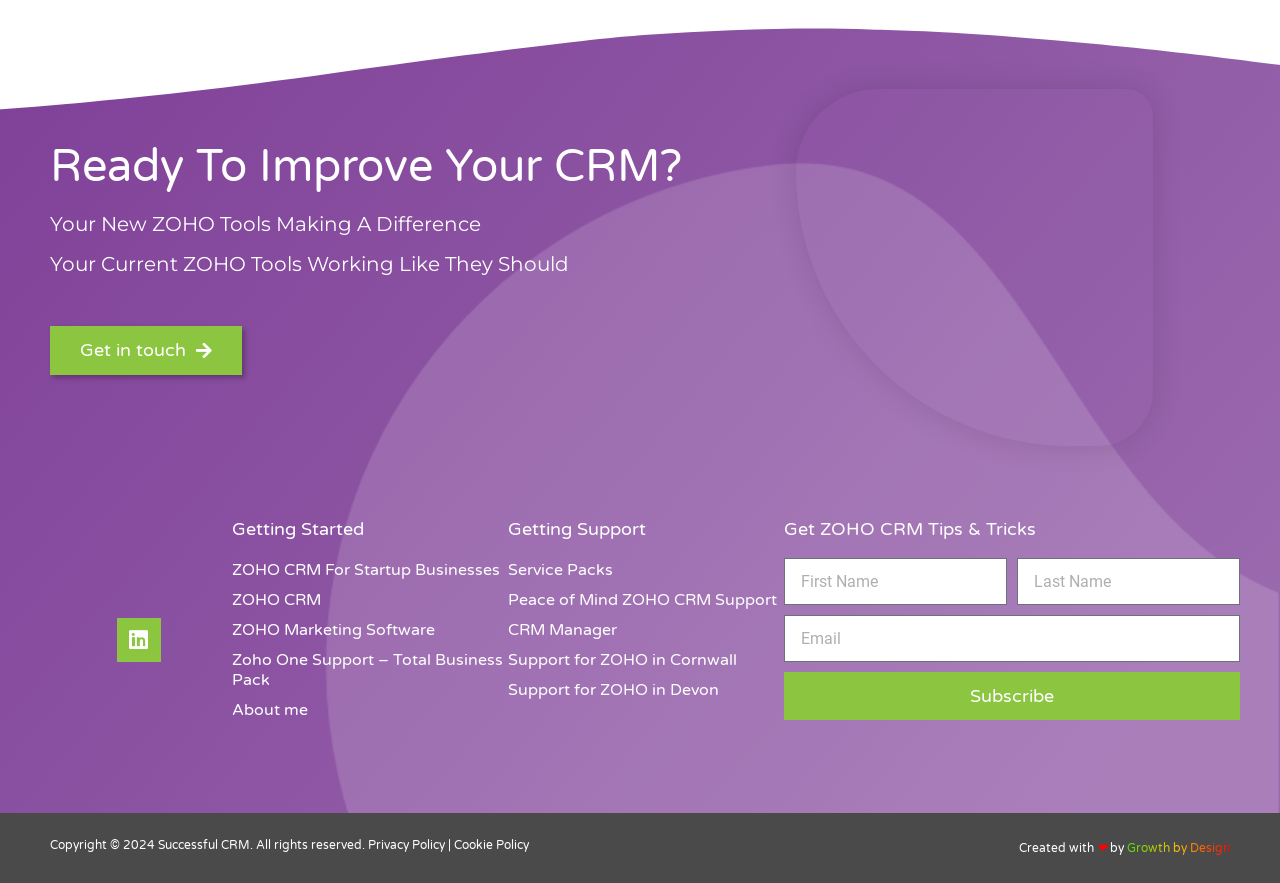Based on the provided description, "Privacy Policy", find the bounding box of the corresponding UI element in the screenshot.

[0.288, 0.949, 0.348, 0.965]